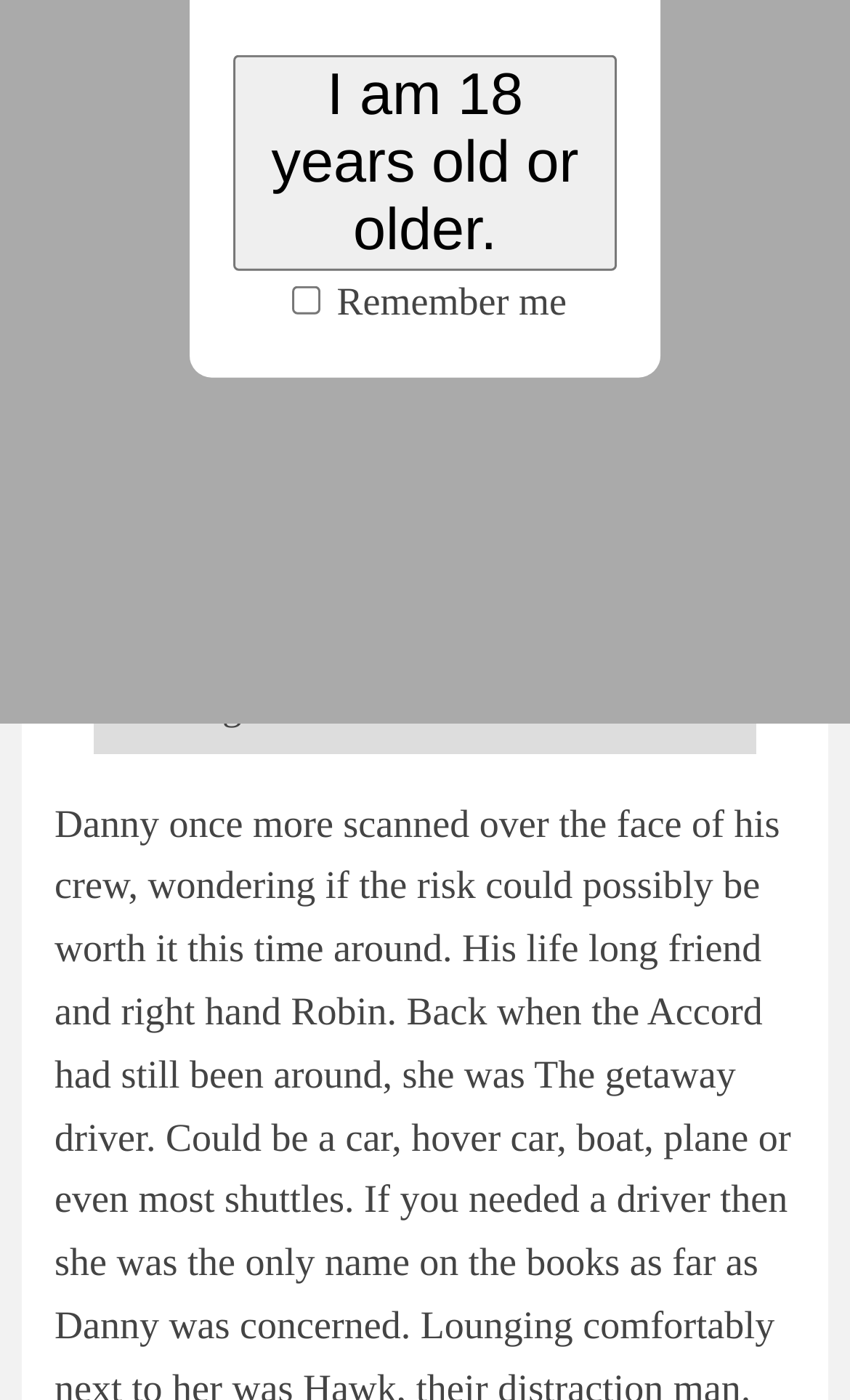Find the bounding box coordinates corresponding to the UI element with the description: "Next chapter >". The coordinates should be formatted as [left, top, right, bottom], with values as floats between 0 and 1.

[0.722, 0.311, 0.85, 0.343]